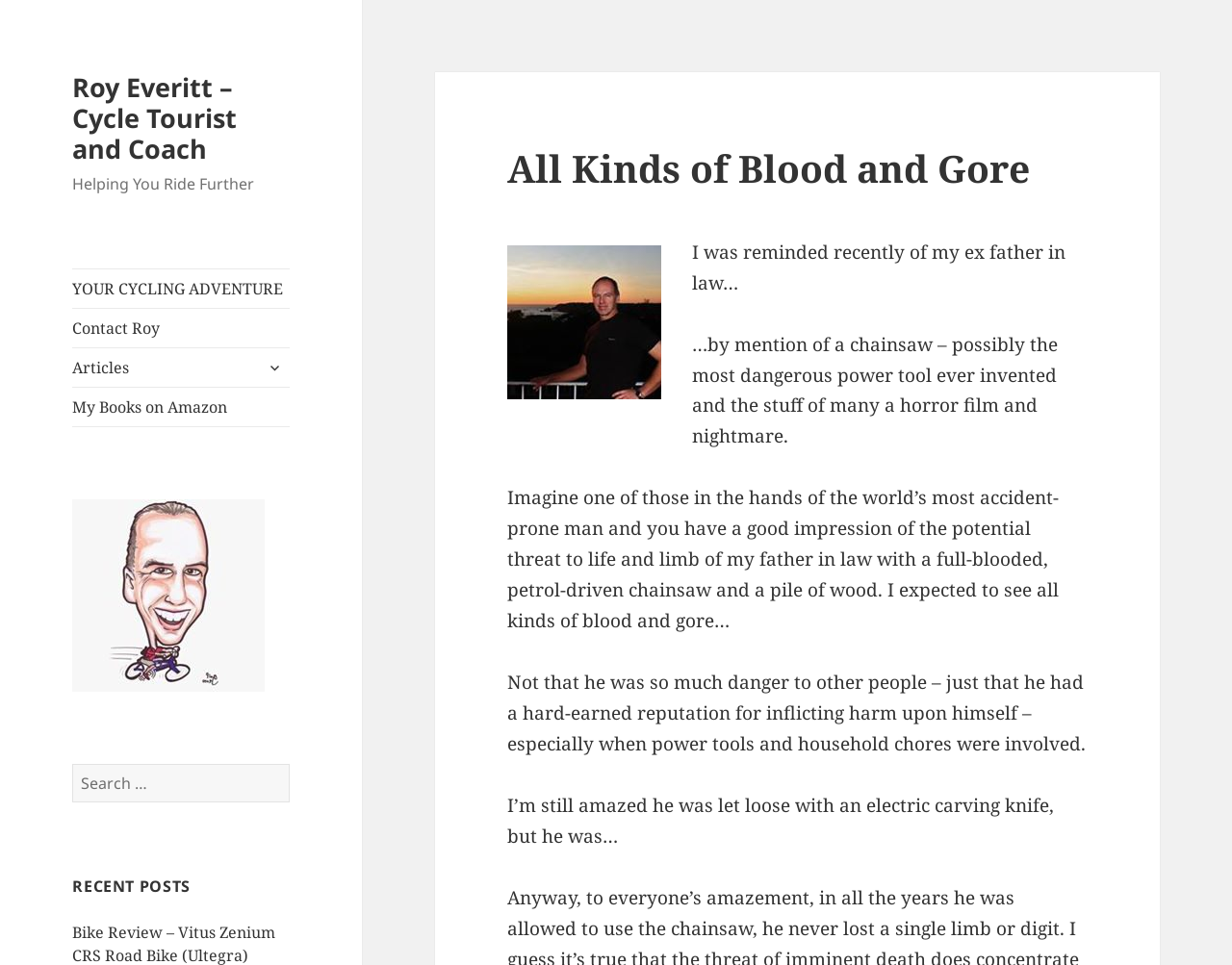Articulate a complete and detailed caption of the webpage elements.

This webpage is about Roy Everitt, a cycle tourist and coach, and features a personal blog with articles and stories. At the top, there is a header section with a link to the homepage, titled "Roy Everitt – Cycle Tourist and Coach", accompanied by a tagline "Helping You Ride Further". Below this, there are several links to different sections of the website, including "YOUR CYCLING ADVENTURE", "Contact Roy", "Articles", and "My Books on Amazon". 

To the right of these links, there is an expandable menu button. Further down, there is a search bar with a search button and a label "Search for:". 

The main content of the webpage is a blog post titled "All Kinds of Blood and Gore", which features an image of Roy Everitt on marketing. The post is a personal anecdote about the author's ex-father-in-law and his accident-prone nature, particularly when using power tools. The text is divided into several paragraphs, describing the author's expectations of chaos and harm when his ex-father-in-law used a chainsaw, and sharing humorous stories about his mishaps.